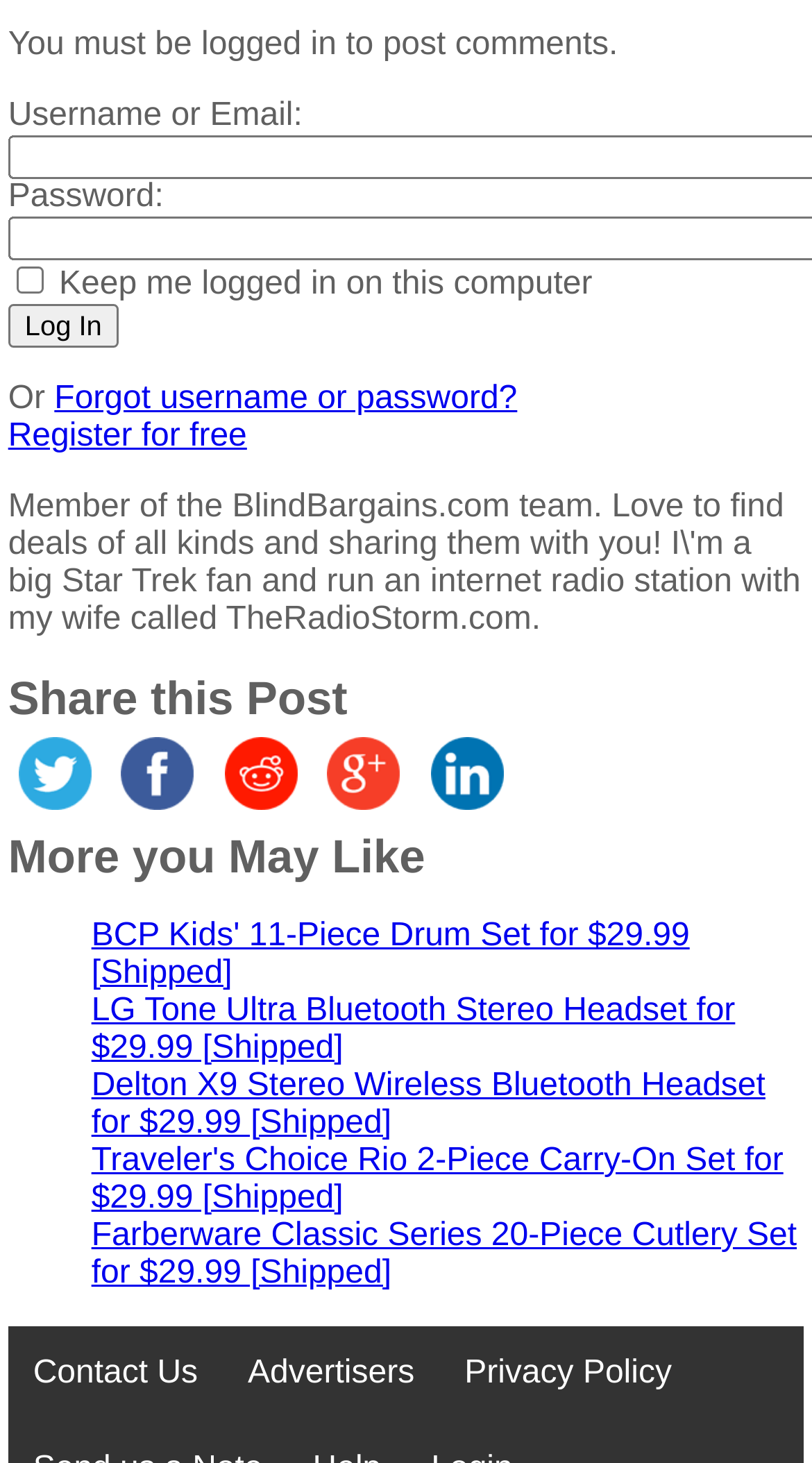Answer the following query with a single word or phrase:
What is the price of the products listed?

$29.99